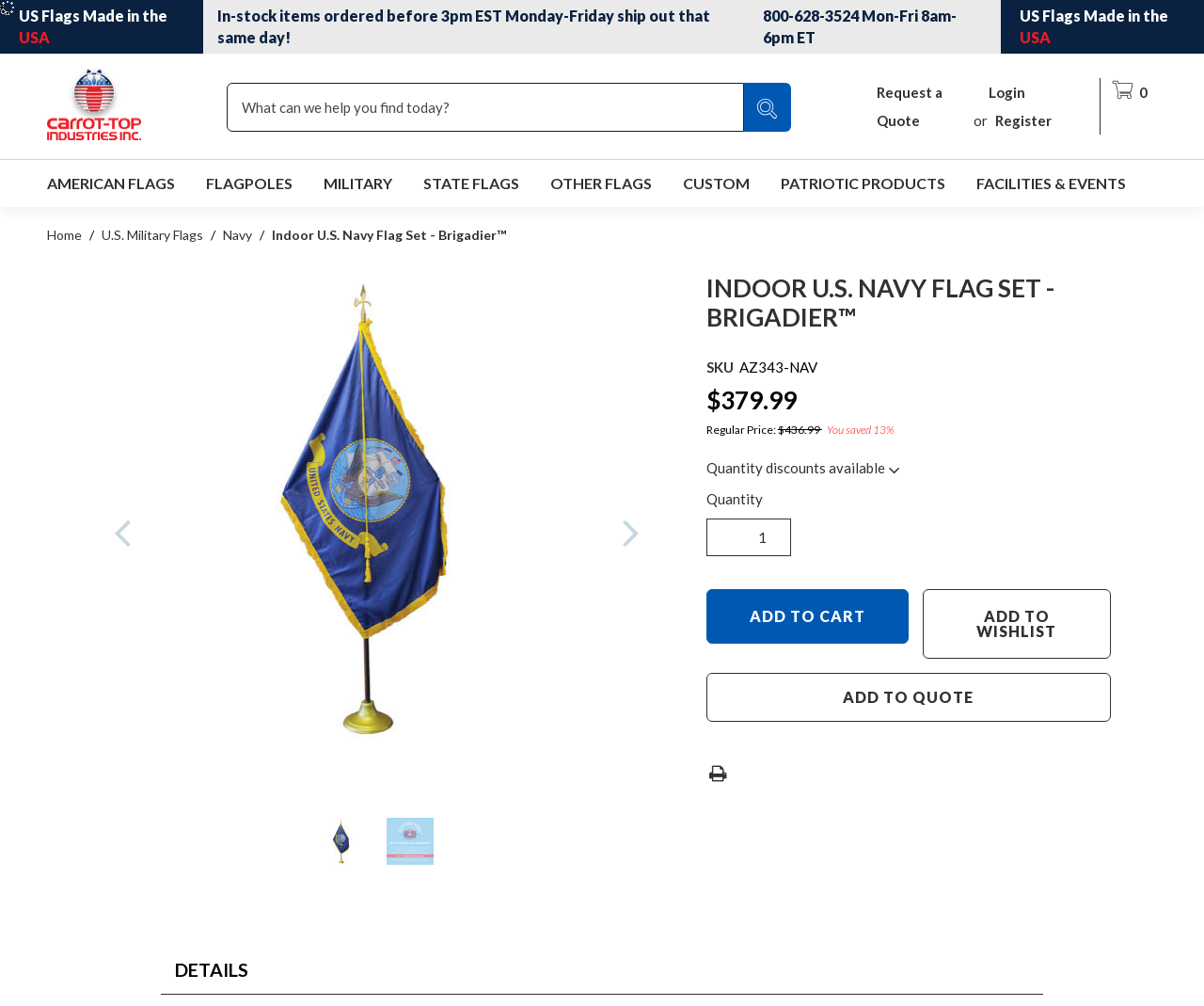Please predict the bounding box coordinates of the element's region where a click is necessary to complete the following instruction: "Add the Navy Flag Set to cart". The coordinates should be represented by four float numbers between 0 and 1, i.e., [left, top, right, bottom].

[0.587, 0.586, 0.755, 0.64]